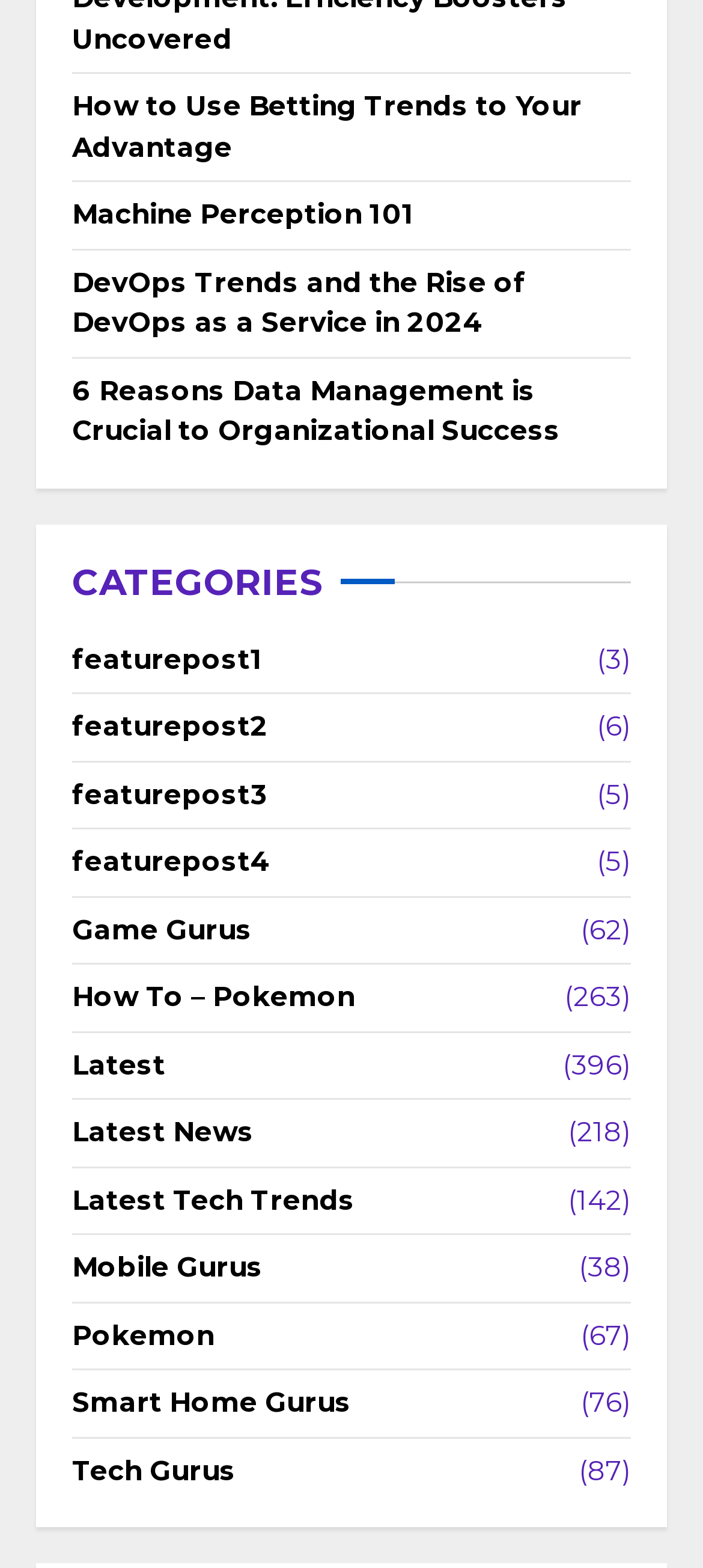Indicate the bounding box coordinates of the clickable region to achieve the following instruction: "Check out the feature post 1."

[0.103, 0.408, 0.374, 0.434]